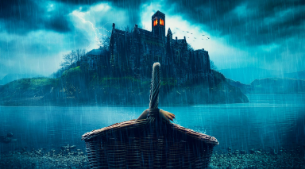Explain the contents of the image with as much detail as possible.

In a hauntingly atmospheric scene, a wicker basket rests at the forefront, its handle extending upward, as it faces a foreboding castle looming across a dark, turbulent lake. The castle, silhouetted against a stormy sky, is marked by a glowing window that pierces the shadows, adding an eerie touch to the landscape. Grey clouds swirl ominously above, and rain cascades down, enhancing the sense of isolation and mystery. The somber setting hints at an adventure fraught with danger and intrigue, inviting viewers to imagine what secrets lie within the castle's walls and what journey awaits on the water's edge.